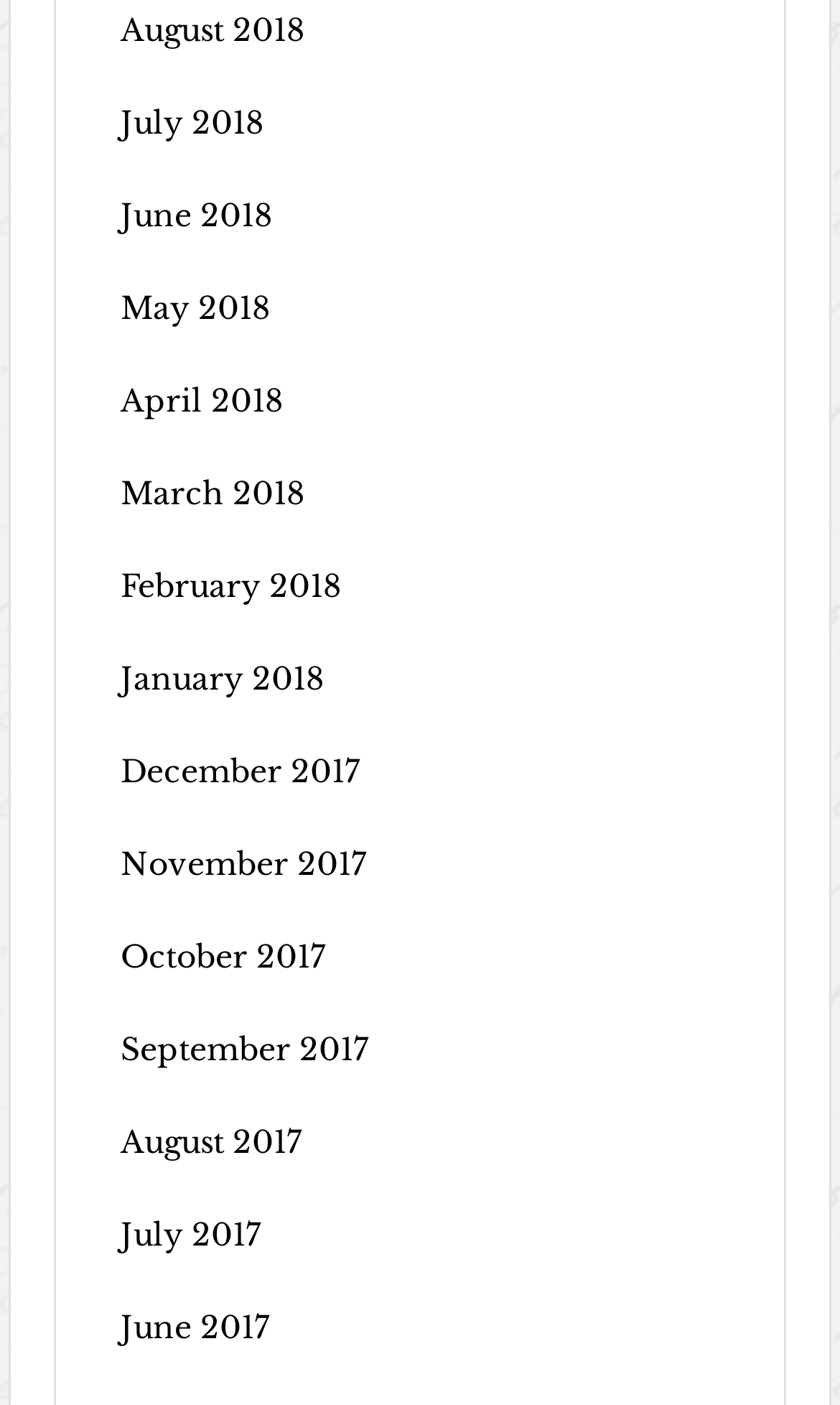What is the latest month listed in 2017?
Refer to the image and provide a one-word or short phrase answer.

August 2017